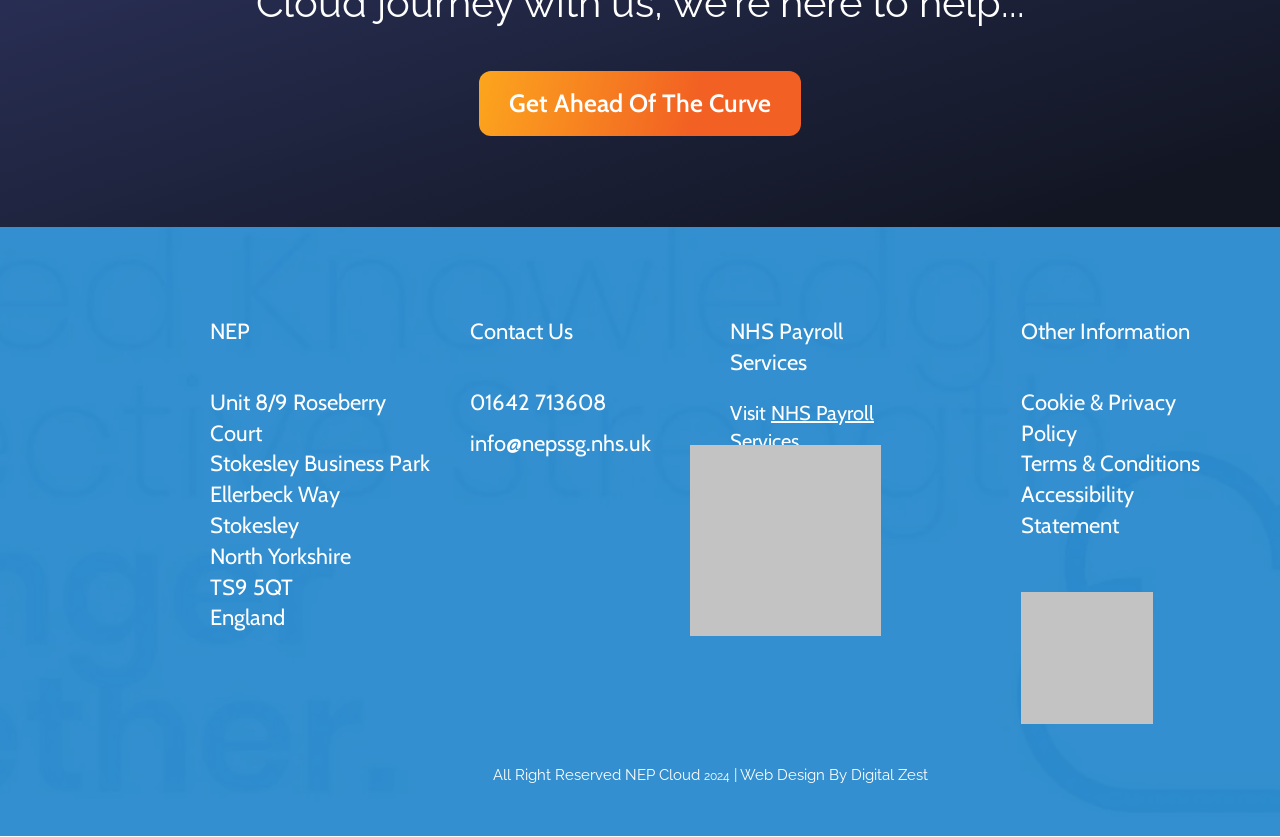Can you identify the bounding box coordinates of the clickable region needed to carry out this instruction: 'Visit NHS Payroll Services'? The coordinates should be four float numbers within the range of 0 to 1, stated as [left, top, right, bottom].

[0.57, 0.479, 0.683, 0.541]